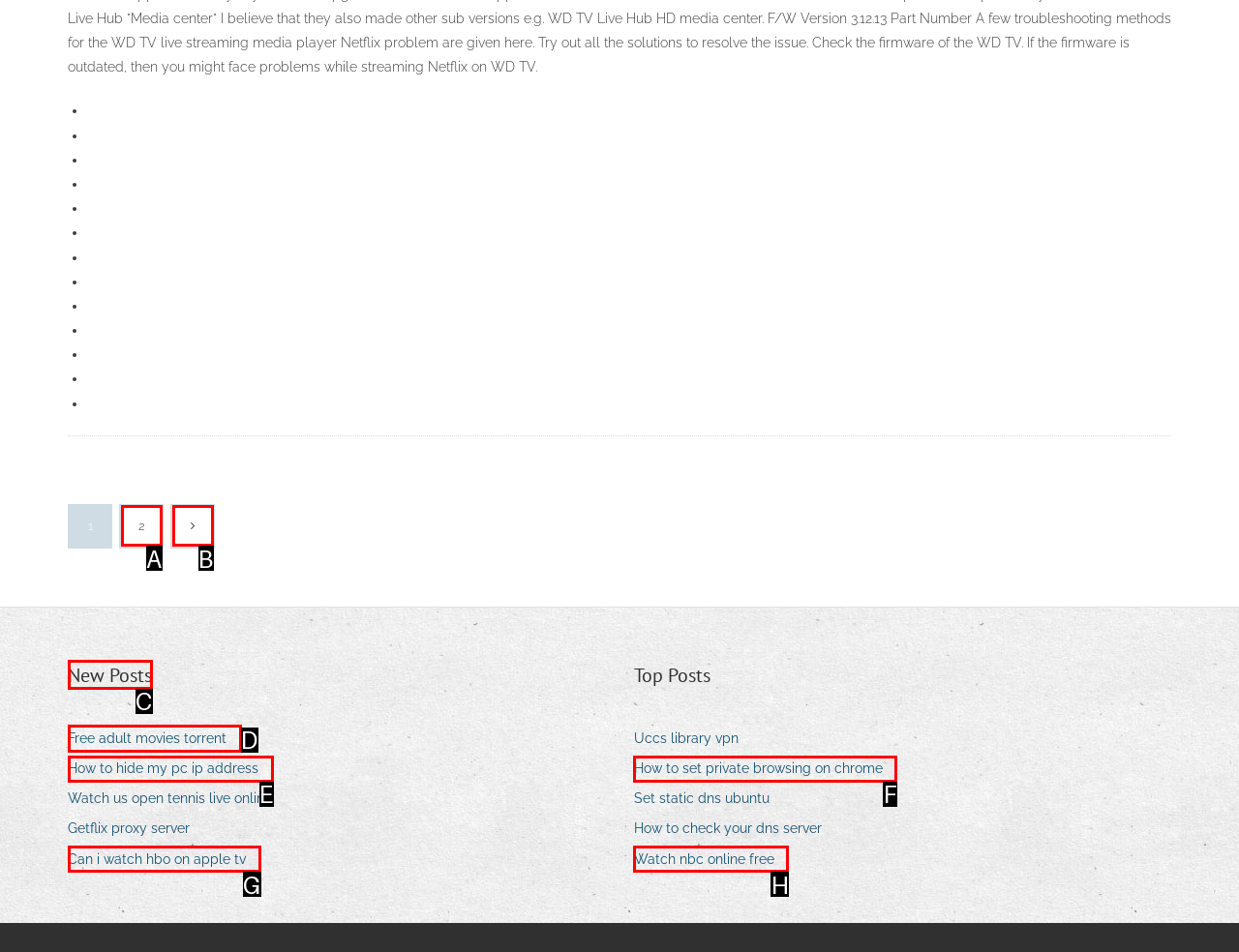Select the appropriate HTML element that needs to be clicked to execute the following task: Click on 'New Posts'. Respond with the letter of the option.

C